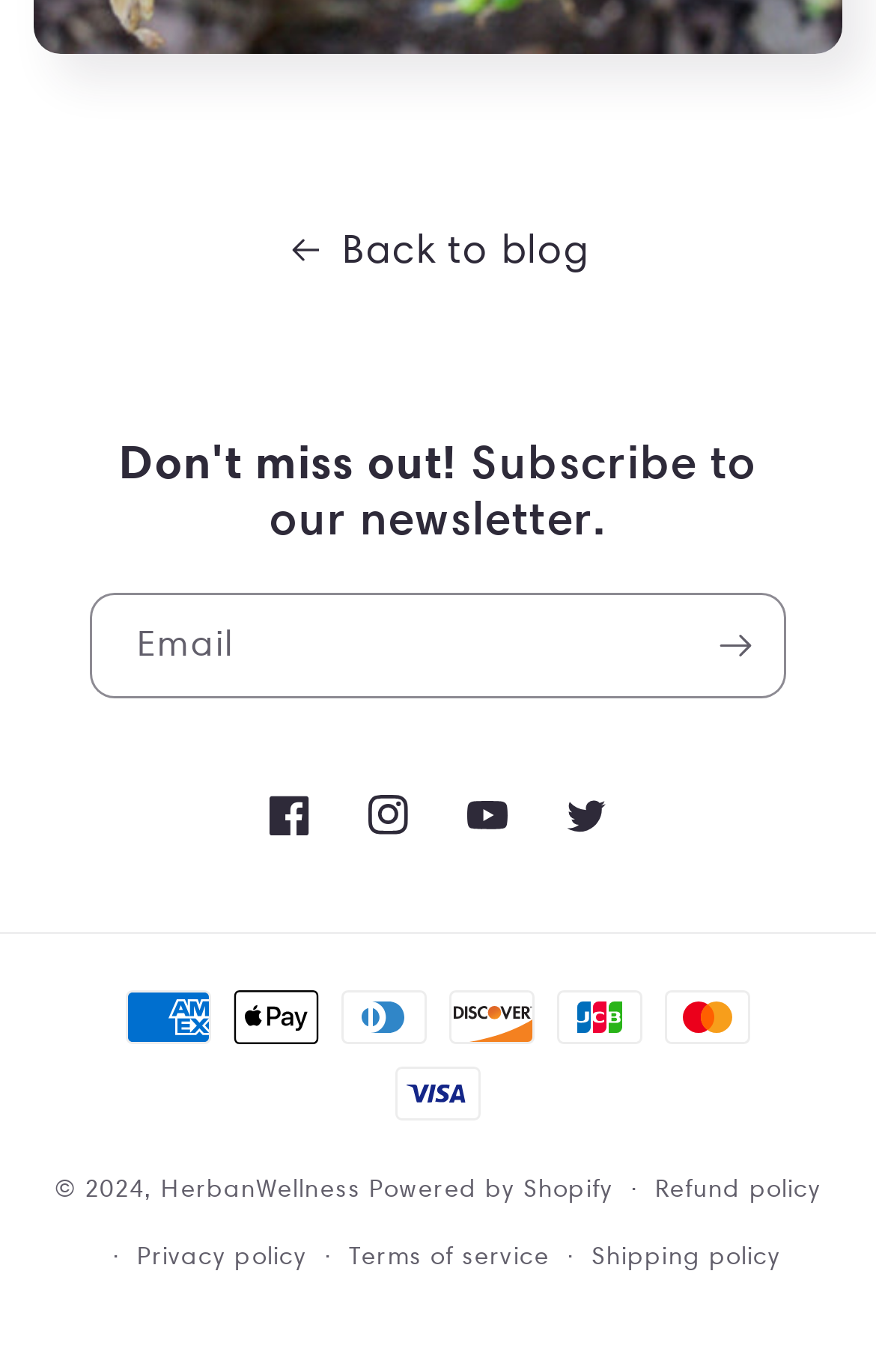Please locate the bounding box coordinates of the element that needs to be clicked to achieve the following instruction: "Get in touch with us". The coordinates should be four float numbers between 0 and 1, i.e., [left, top, right, bottom].

None